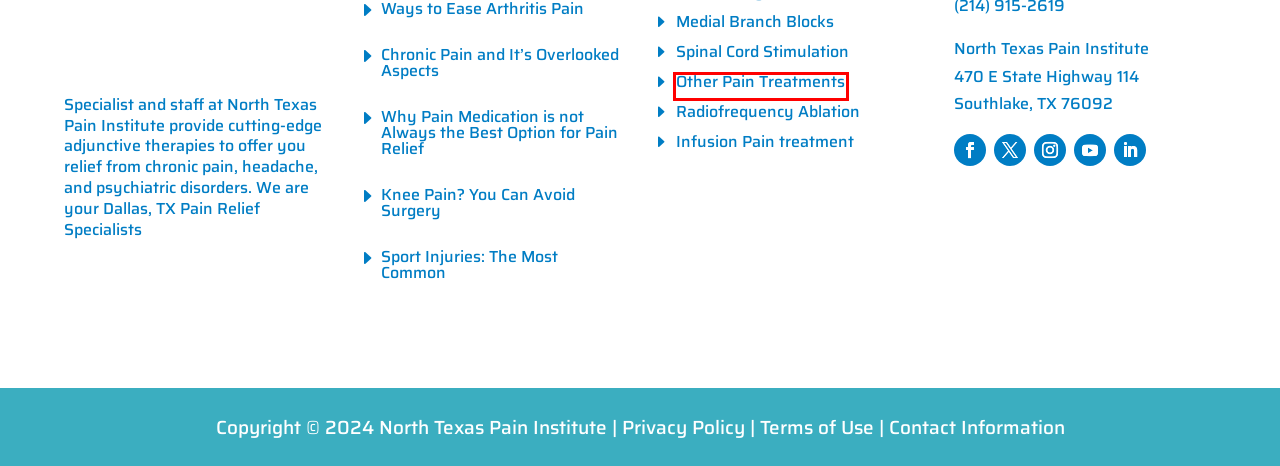A screenshot of a webpage is provided, featuring a red bounding box around a specific UI element. Identify the webpage description that most accurately reflects the new webpage after interacting with the selected element. Here are the candidates:
A. Other Pain Treatments | North Texas Pain Institute
B. North Texas Pain Institute Privacy Policy | North Texas Pain Institute
C. Radiofrequency ablation | North Texas Pain Institute
D. North Texas Pain Institute Blog | North Texas Pain Institute
E. Medial Branch Blocks | North Texas Pain Institute
F. Infusion Pain Treatment | North Texas Pain Institute
G. Spinal cord stimulation | North Texas Pain Institute
H. Common Sports Injuries | North Texas Pain Institute

A